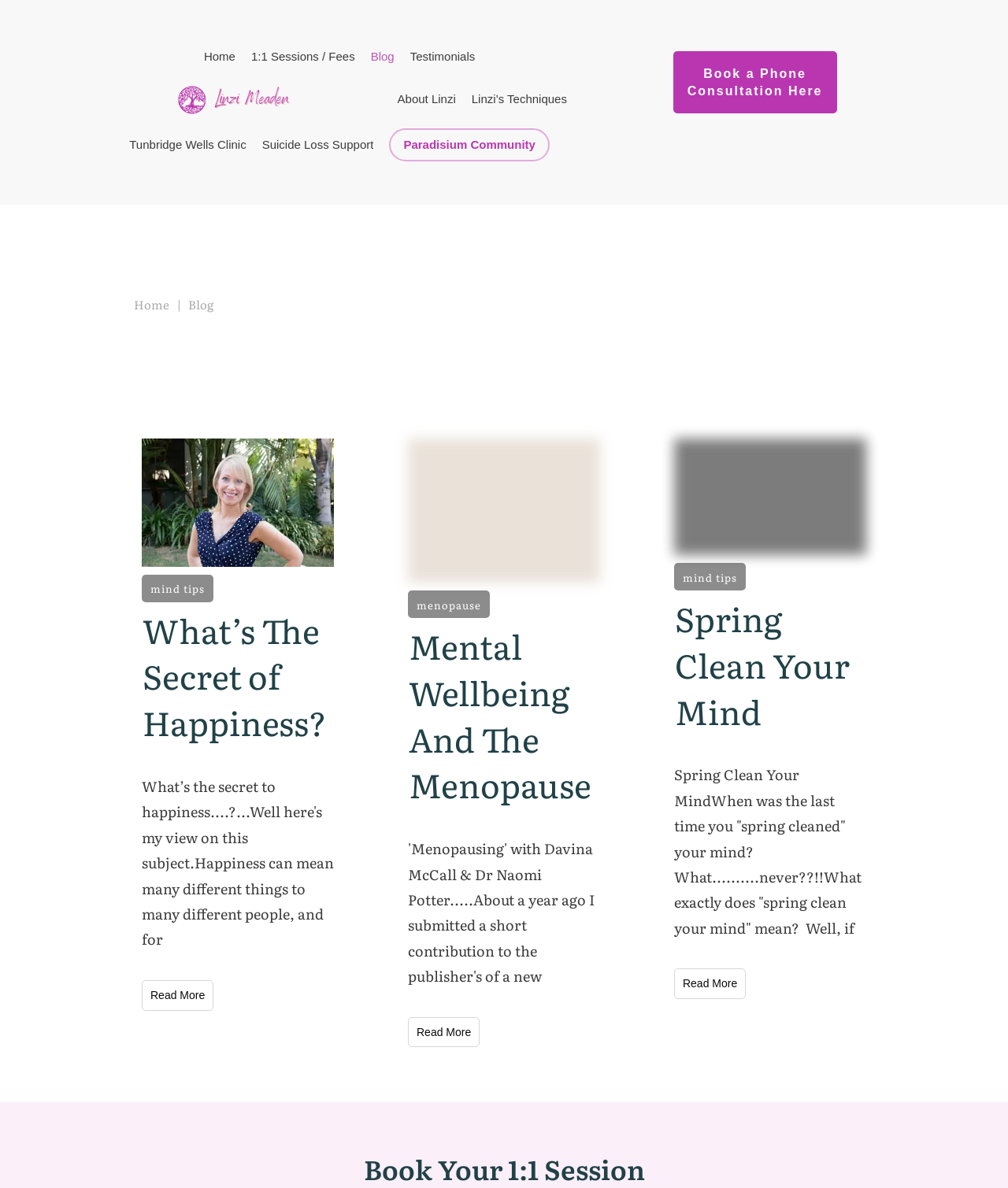Please study the image and answer the question comprehensively:
What is the title of the first article?

I looked at the first article element [103] and found the heading element [172] with the text 'What’s The Secret of Happiness?'.